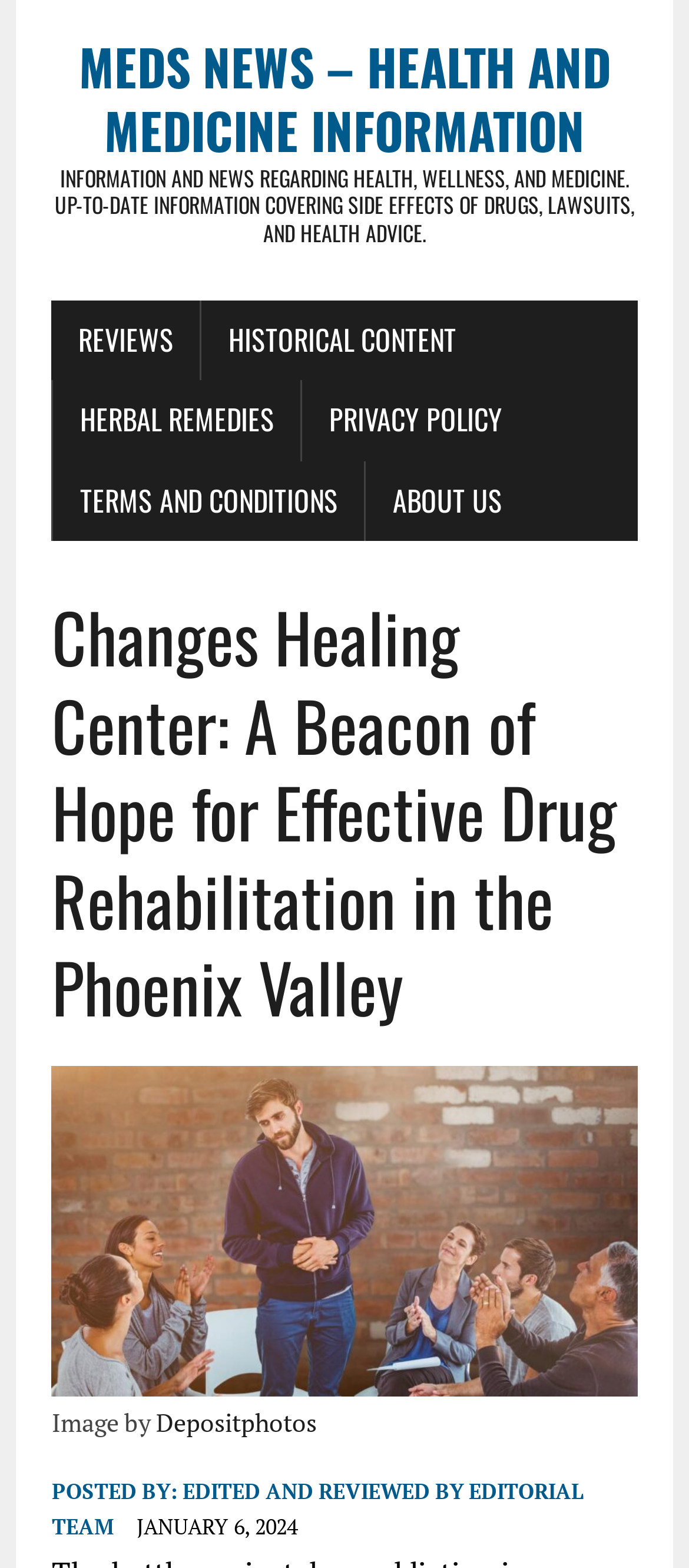When was the content on this webpage posted?
Can you offer a detailed and complete answer to this question?

I found the answer by looking at the text 'JANUARY 6, 2024' which is located at the bottom of the webpage.